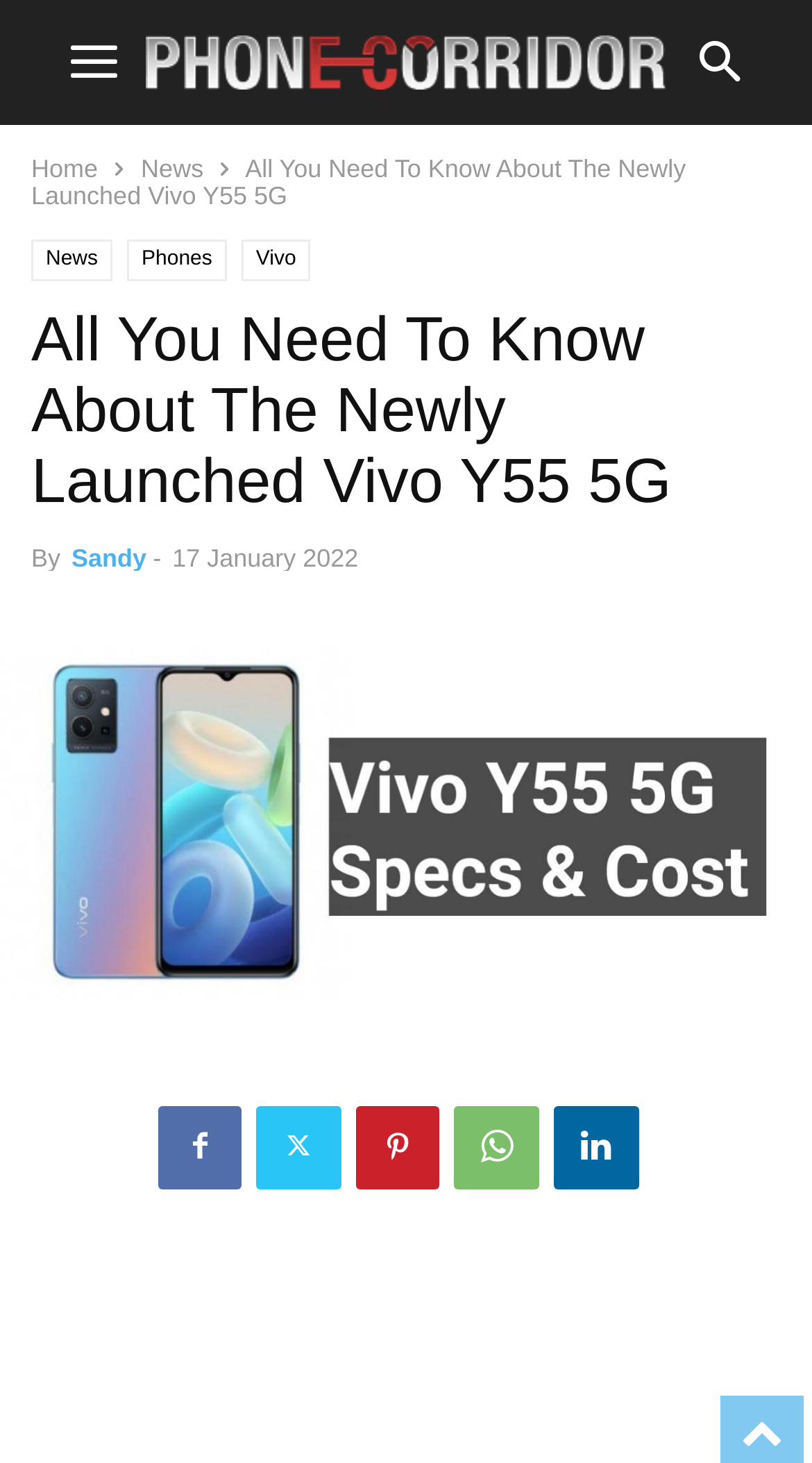Can you find the bounding box coordinates of the area I should click to execute the following instruction: "read the article about Vivo Y55 5G"?

[0.0, 0.724, 1.0, 0.748]